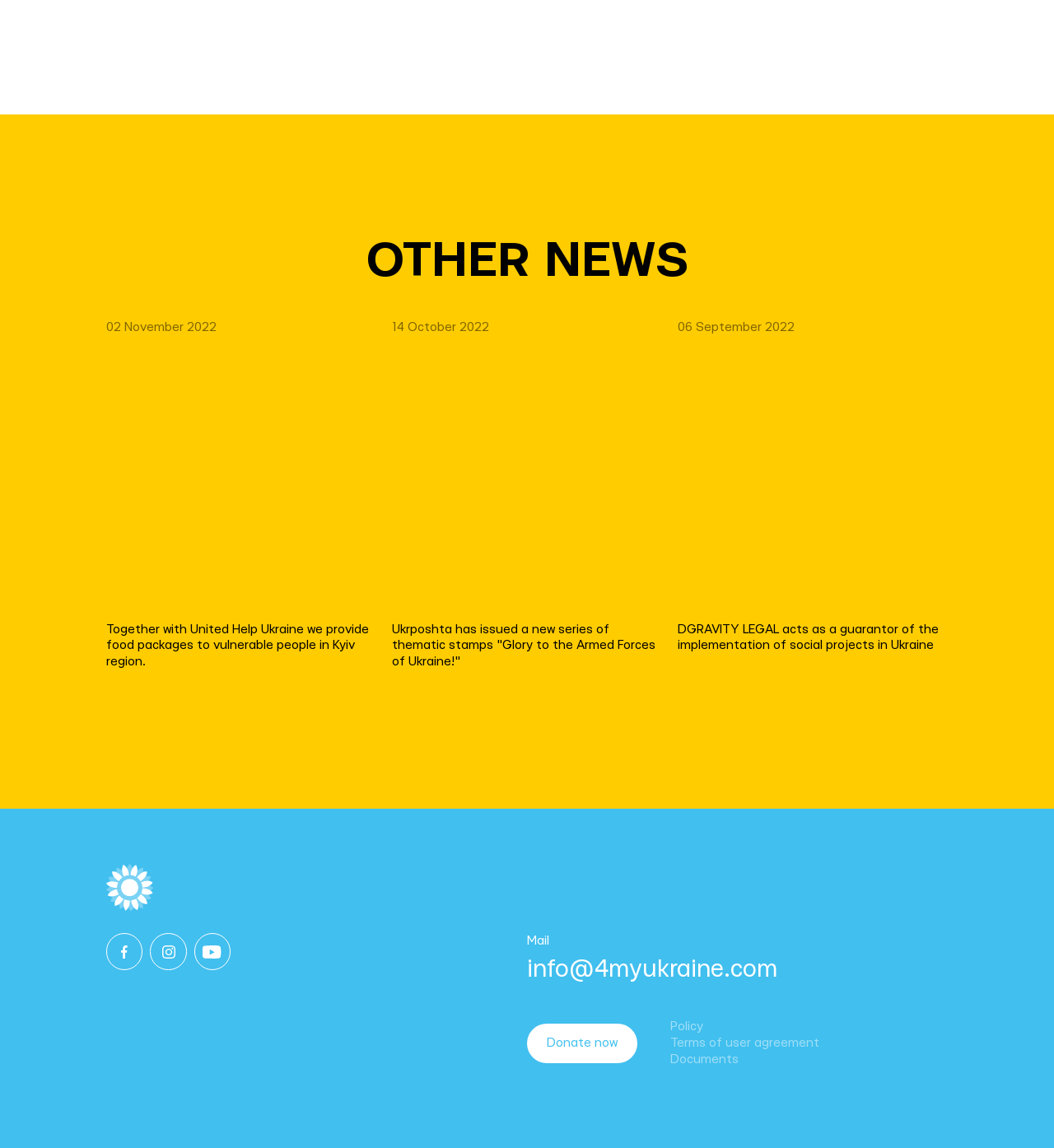What is the name of the organization?
Based on the screenshot, give a detailed explanation to answer the question.

I couldn't find any explicit mention of the organization's name on the webpage. However, there is a logo image in the footer section, which might represent the organization's logo.